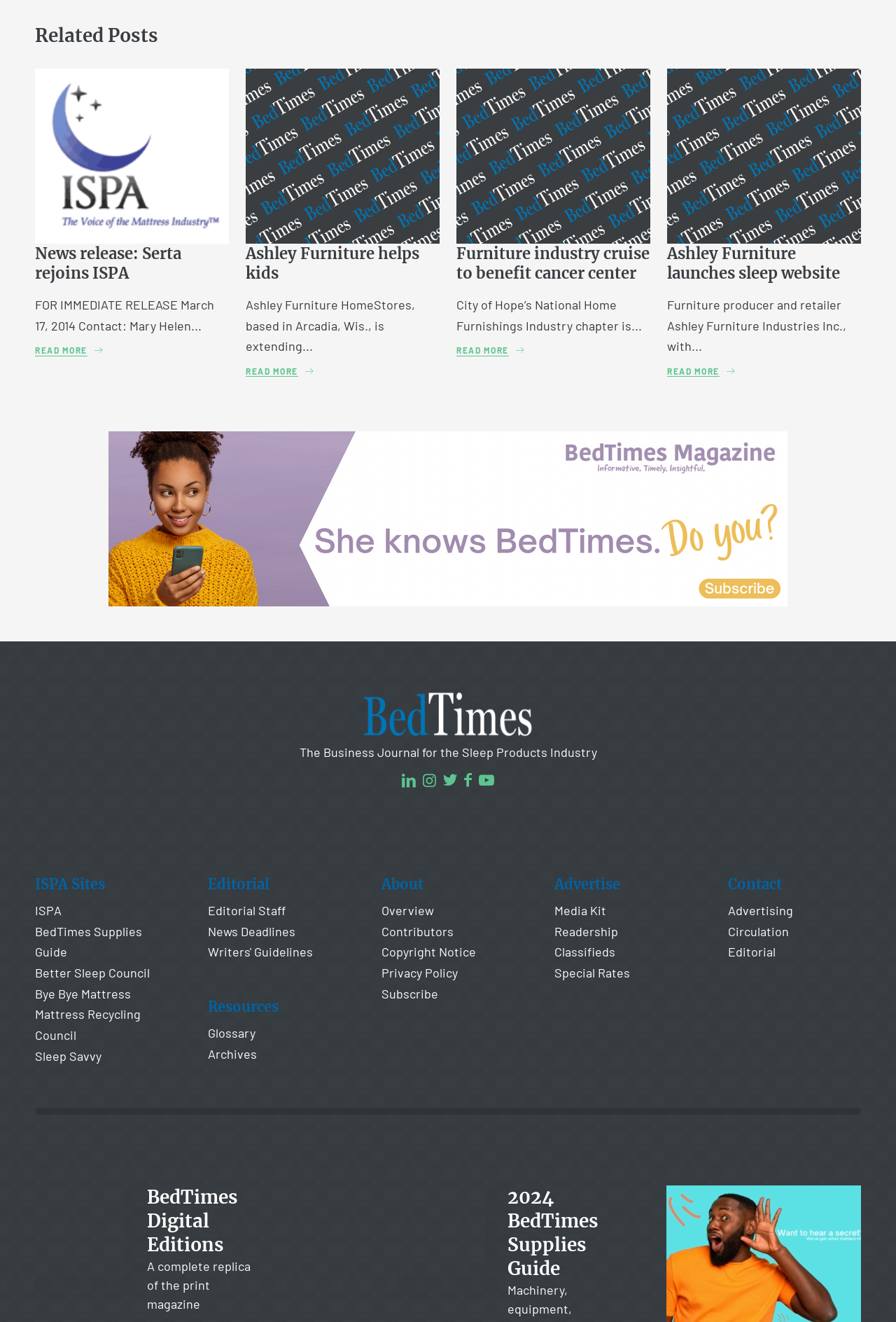Predict the bounding box coordinates of the area that should be clicked to accomplish the following instruction: "Click the 'Watch Party – ‘Art of the Heist’ on July 30th' link". The bounding box coordinates should consist of four float numbers between 0 and 1, i.e., [left, top, right, bottom].

None